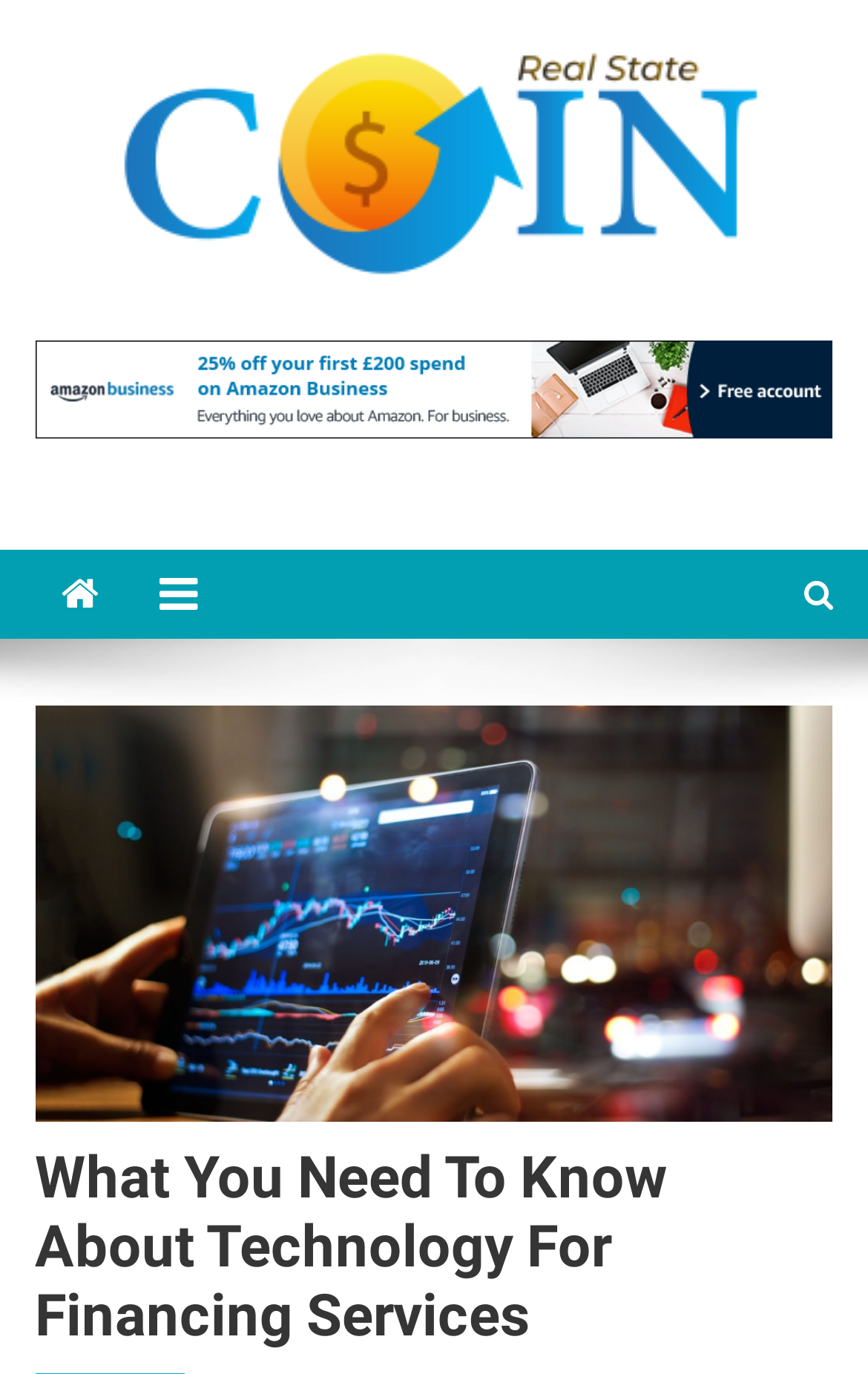Using the webpage screenshot, find the UI element described by Realstate Coin. Provide the bounding box coordinates in the format (top-left x, top-left y, bottom-right x, bottom-right y), ensuring all values are floating point numbers between 0 and 1.

[0.04, 0.209, 0.571, 0.271]